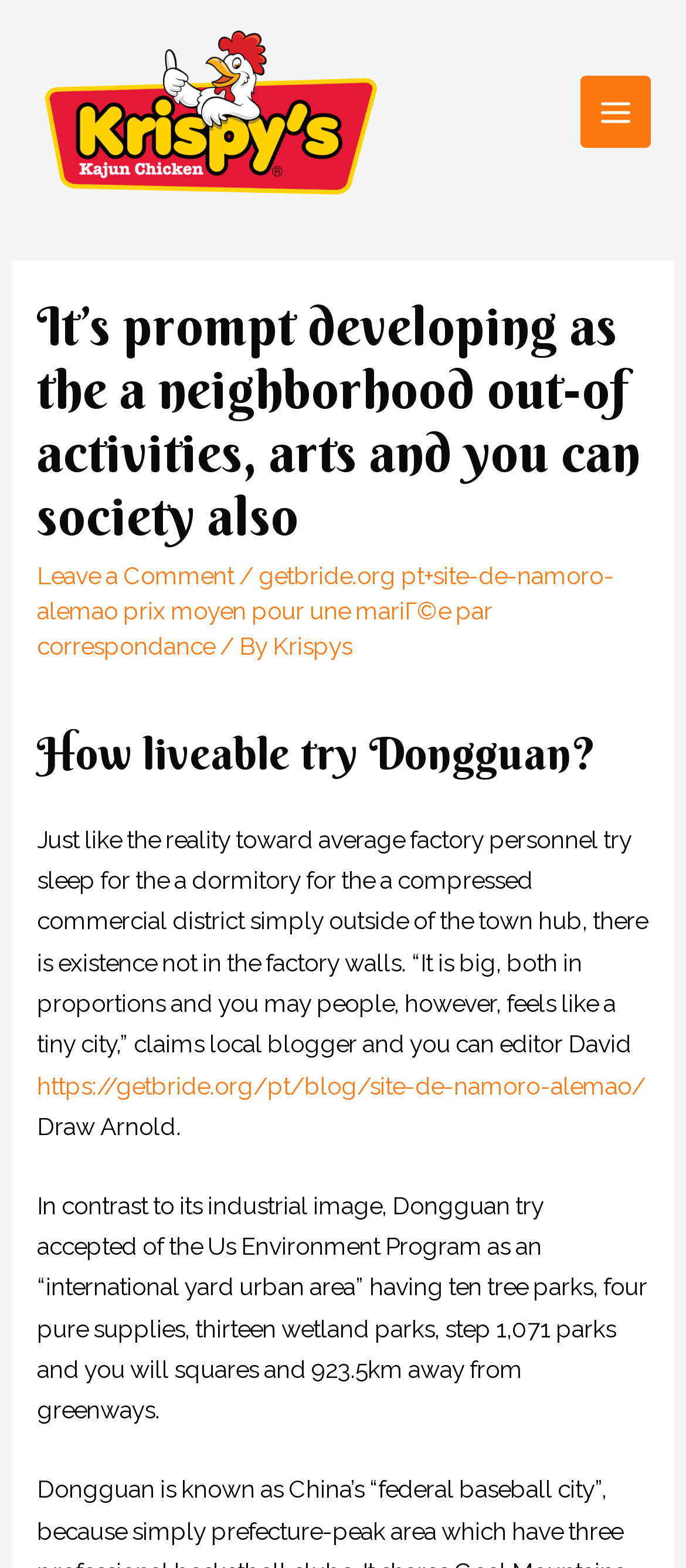What is the name of the local blogger and editor?
Examine the image and provide an in-depth answer to the question.

I found the answer by looking at the text content of the webpage, specifically the paragraph that starts with 'Just like the reality toward average factory personnel try sleep for the a dormitory for the a compressed commercial district simply outside of the town hub...'. The text mentions 'local blogger and editor David', which is the answer to the question.